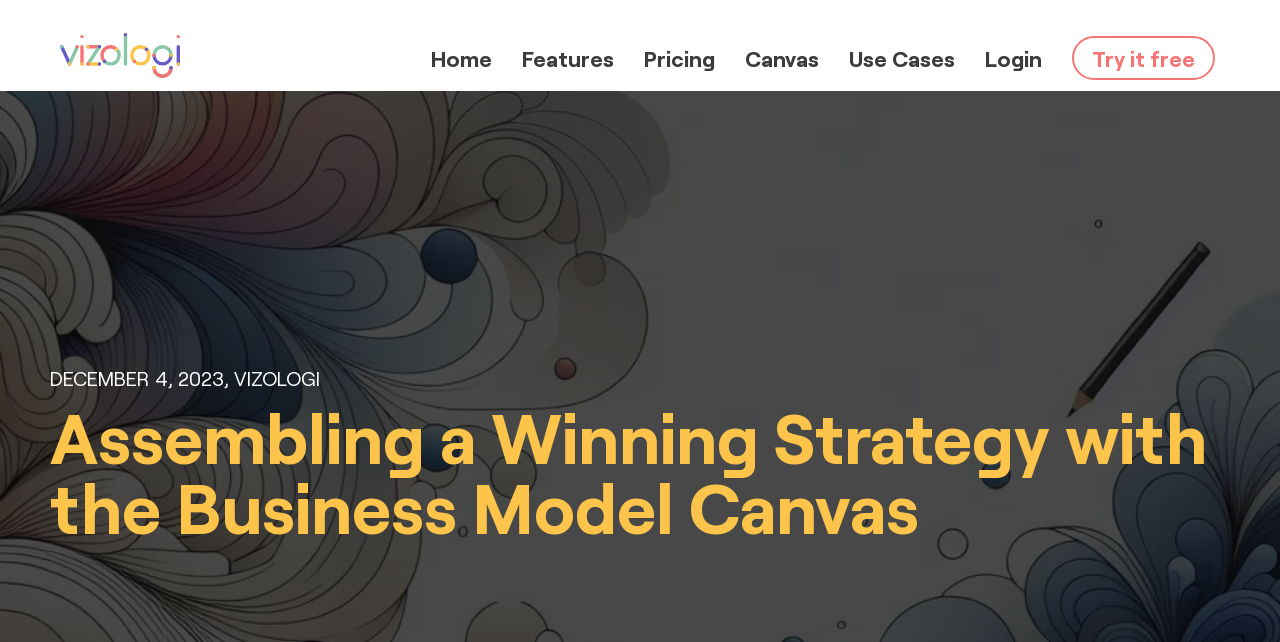Identify the bounding box coordinates for the UI element described as: "Use Cases".

[0.663, 0.055, 0.746, 0.095]